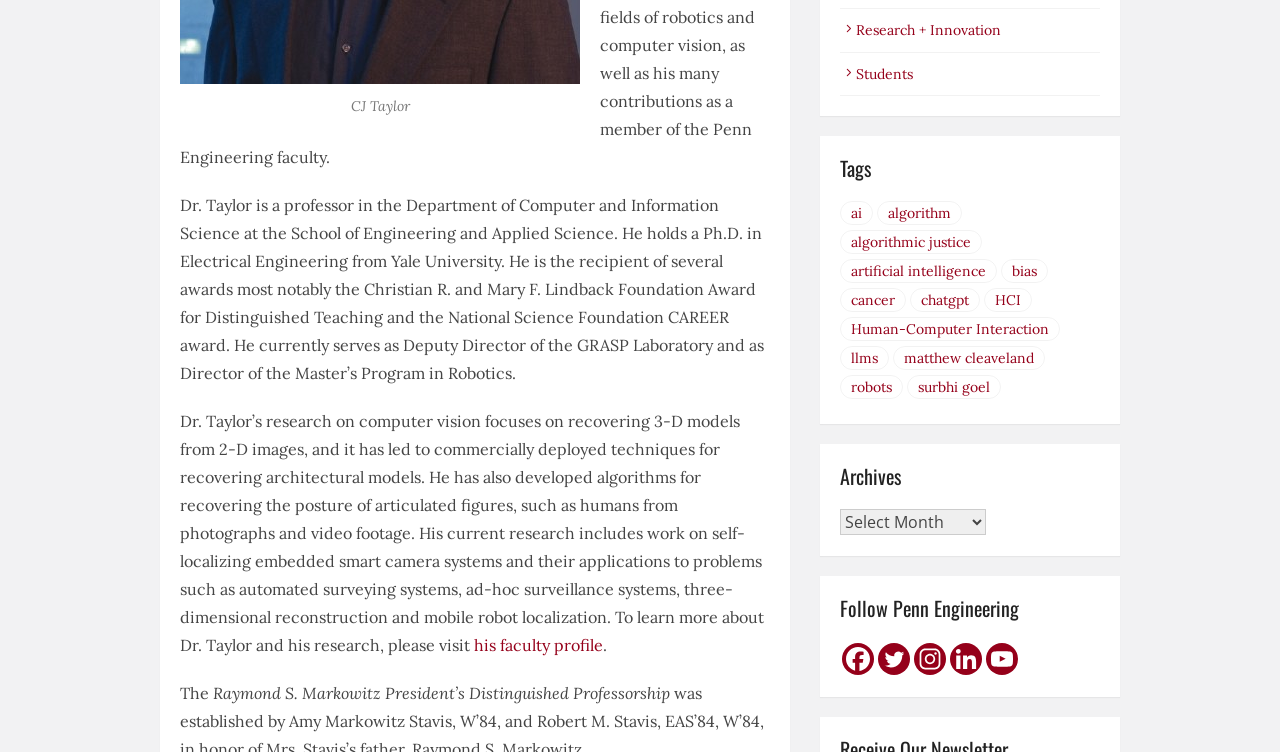Please provide the bounding box coordinate of the region that matches the element description: Pluto TV. Coordinates should be in the format (top-left x, top-left y, bottom-right x, bottom-right y) and all values should be between 0 and 1.

None